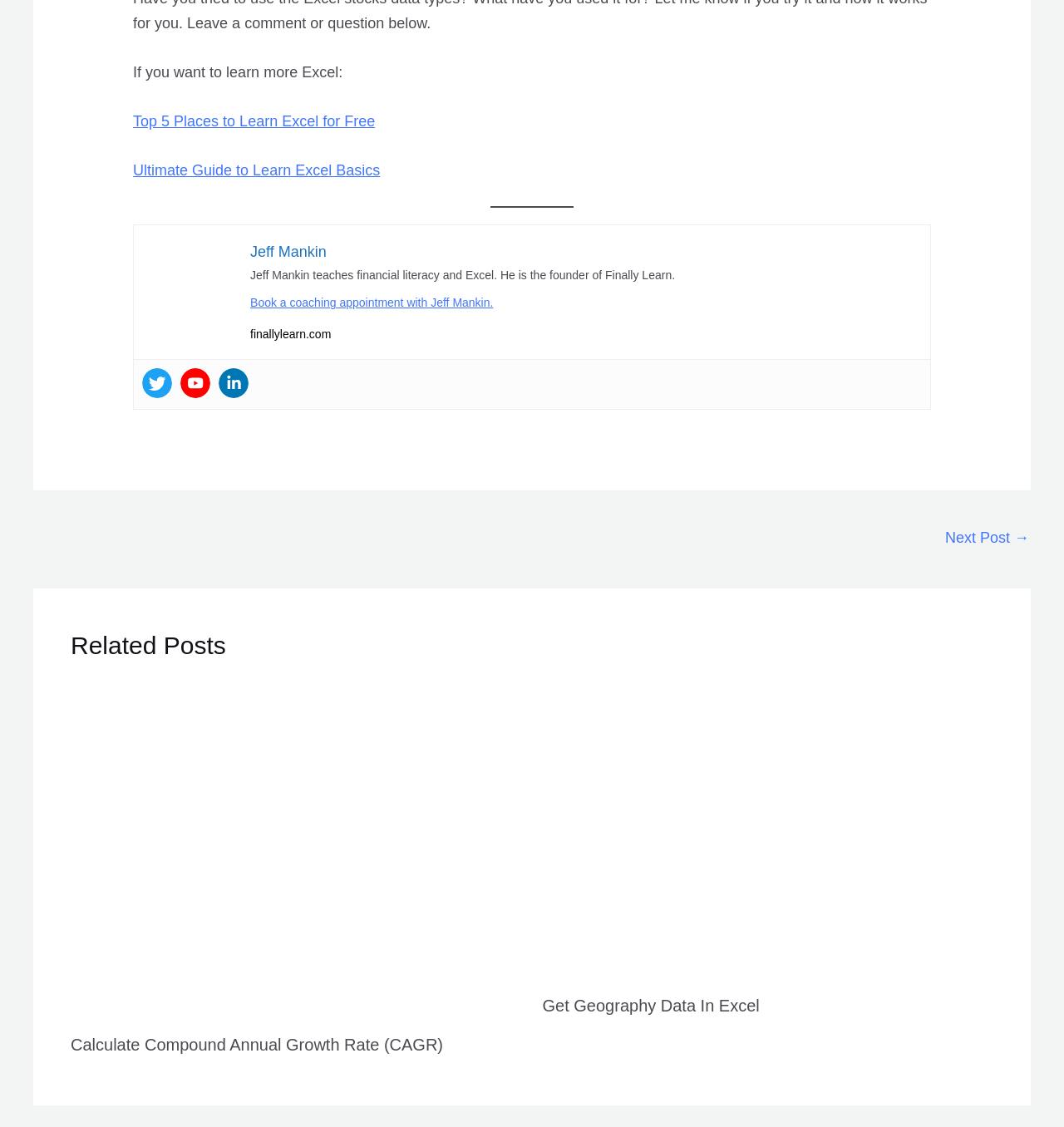Please specify the bounding box coordinates of the area that should be clicked to accomplish the following instruction: "Learn more about Excel". The coordinates should consist of four float numbers between 0 and 1, i.e., [left, top, right, bottom].

[0.125, 0.1, 0.353, 0.115]